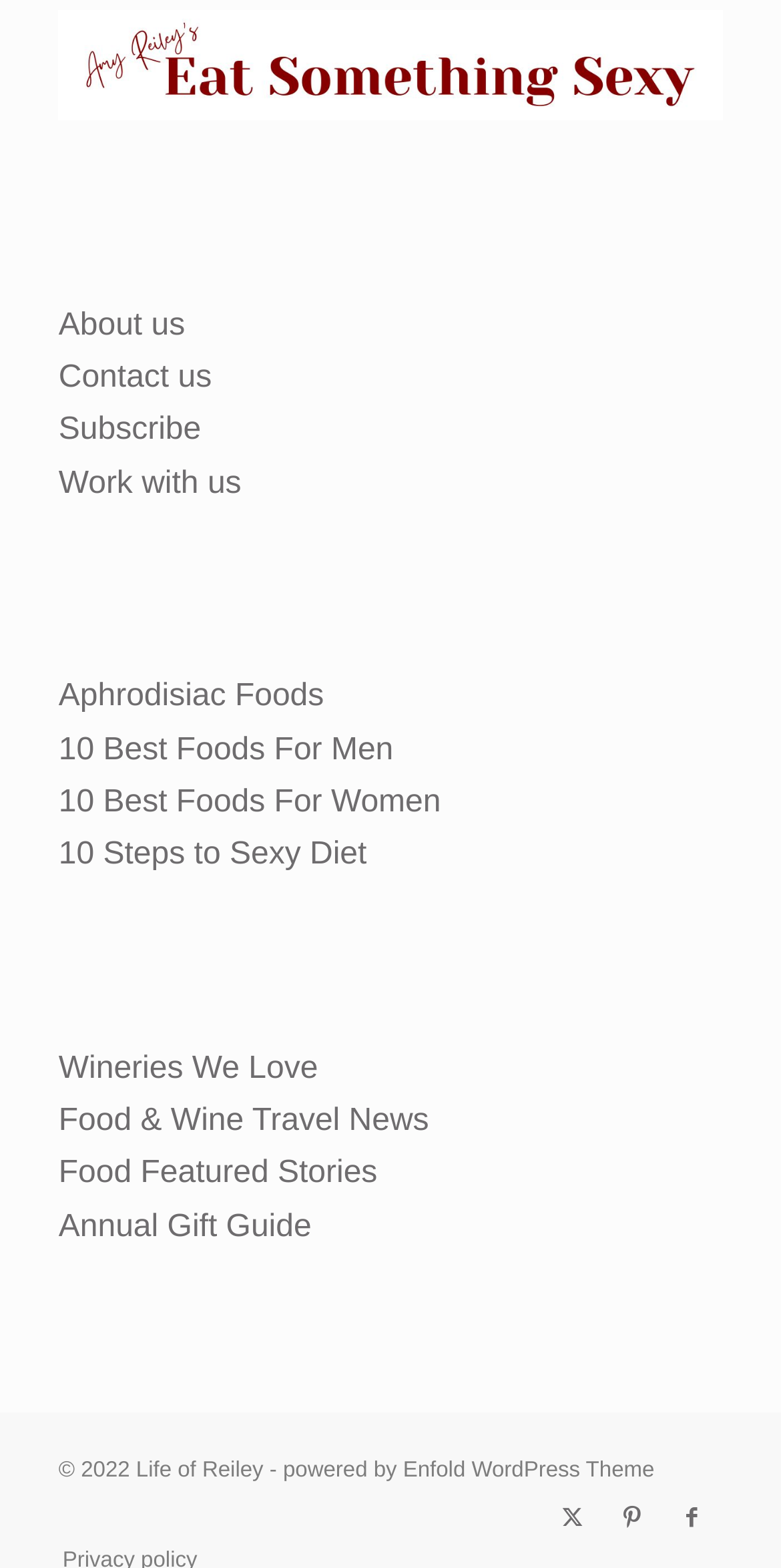Determine the bounding box coordinates of the clickable region to execute the instruction: "Subscribe to the newsletter". The coordinates should be four float numbers between 0 and 1, denoted as [left, top, right, bottom].

[0.075, 0.264, 0.257, 0.285]